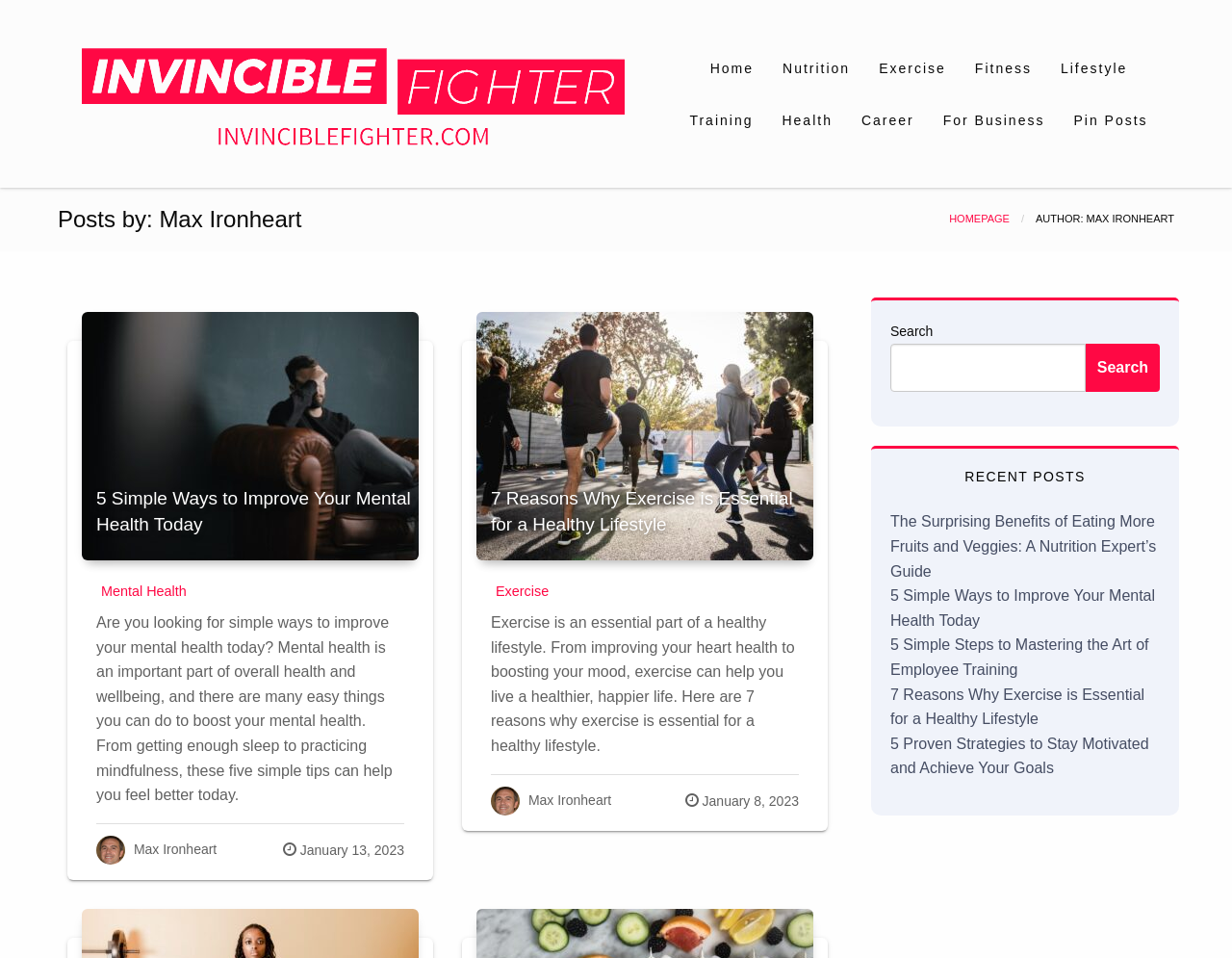Extract the bounding box for the UI element that matches this description: "Training".

[0.548, 0.098, 0.623, 0.152]